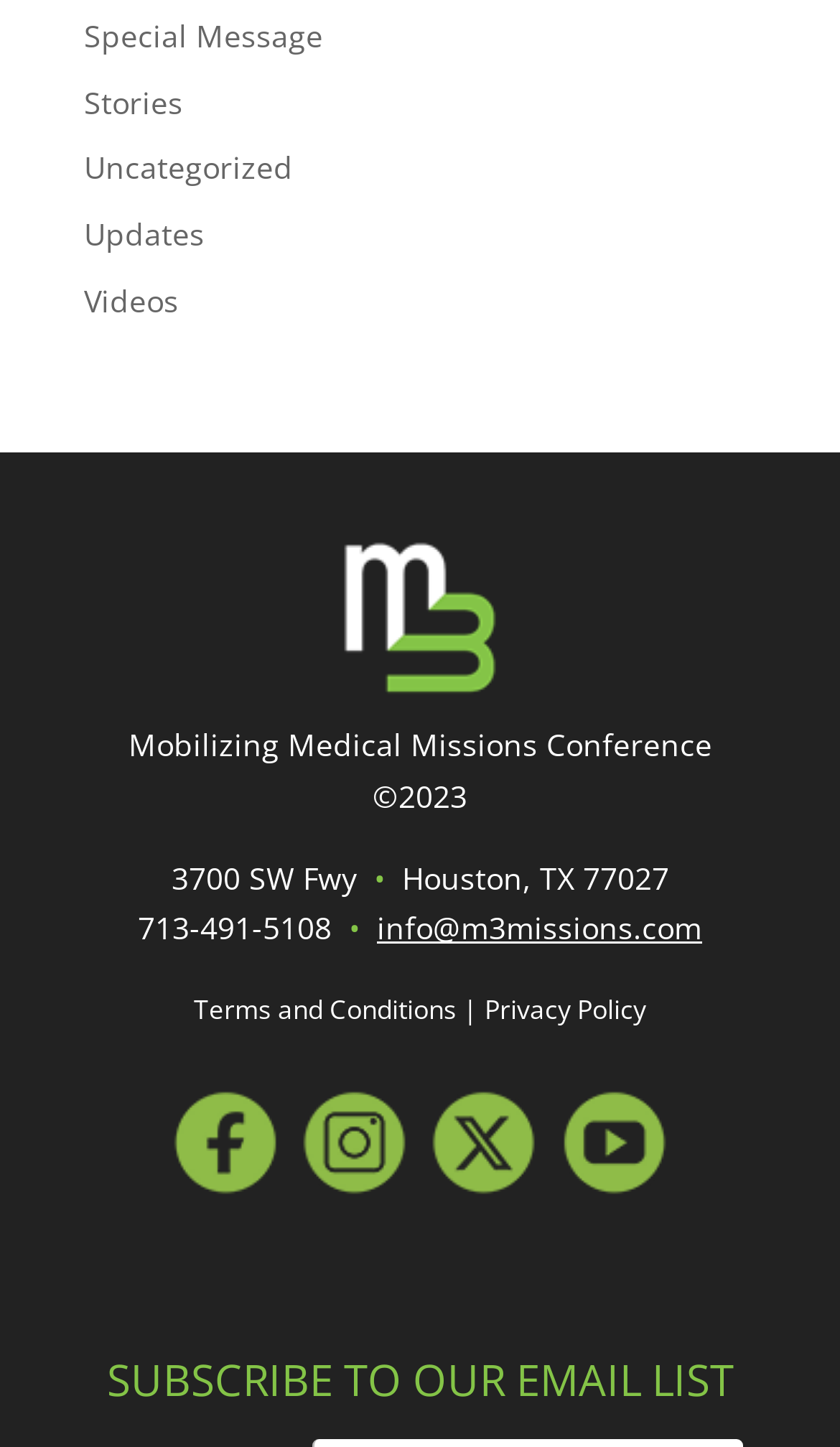Answer the question in a single word or phrase:
What is the address of the organization?

3700 SW Fwy, Houston, TX 77027